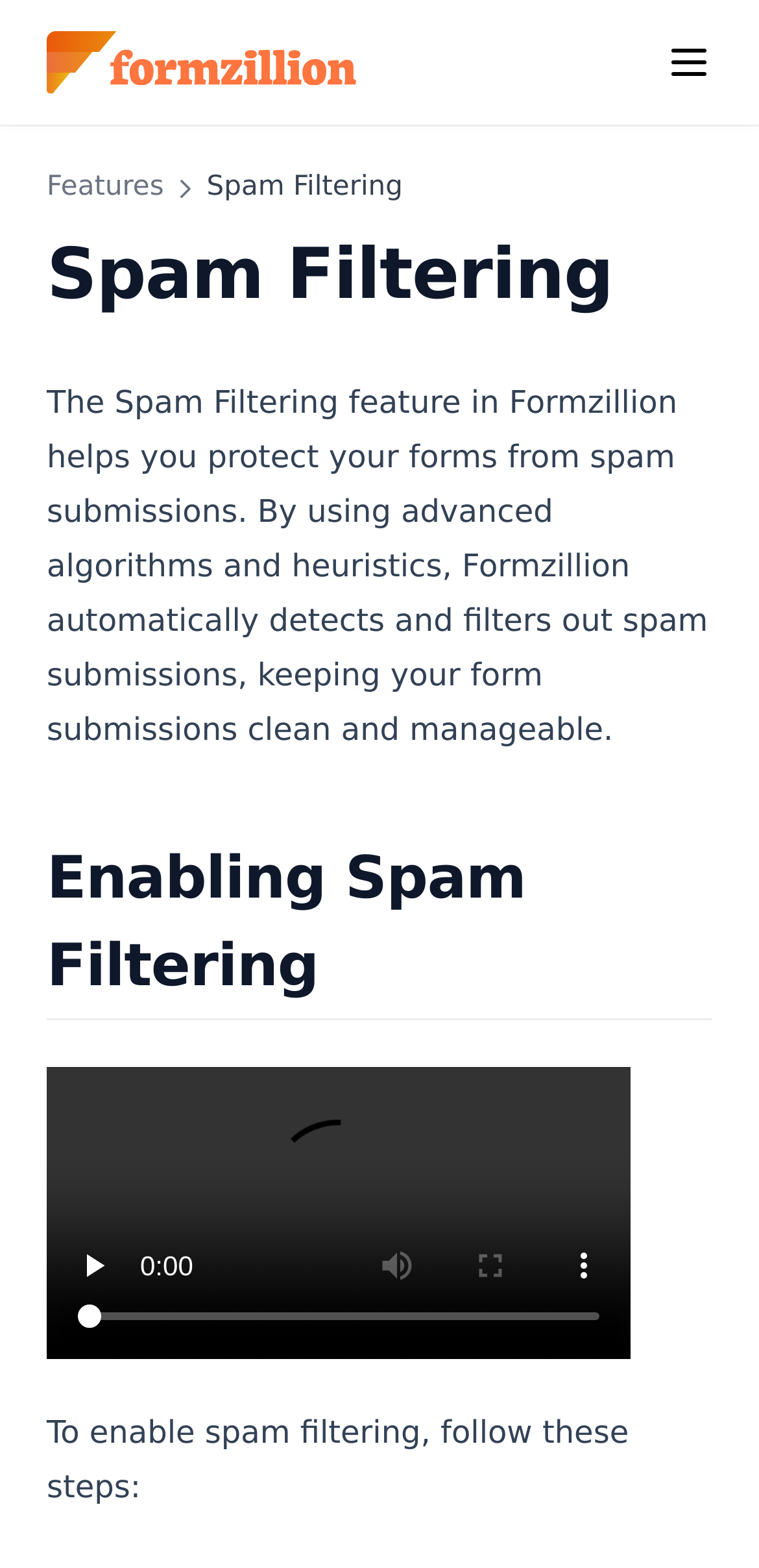Highlight the bounding box coordinates of the element you need to click to perform the following instruction: "Open the Menu."

[0.856, 0.015, 0.959, 0.065]